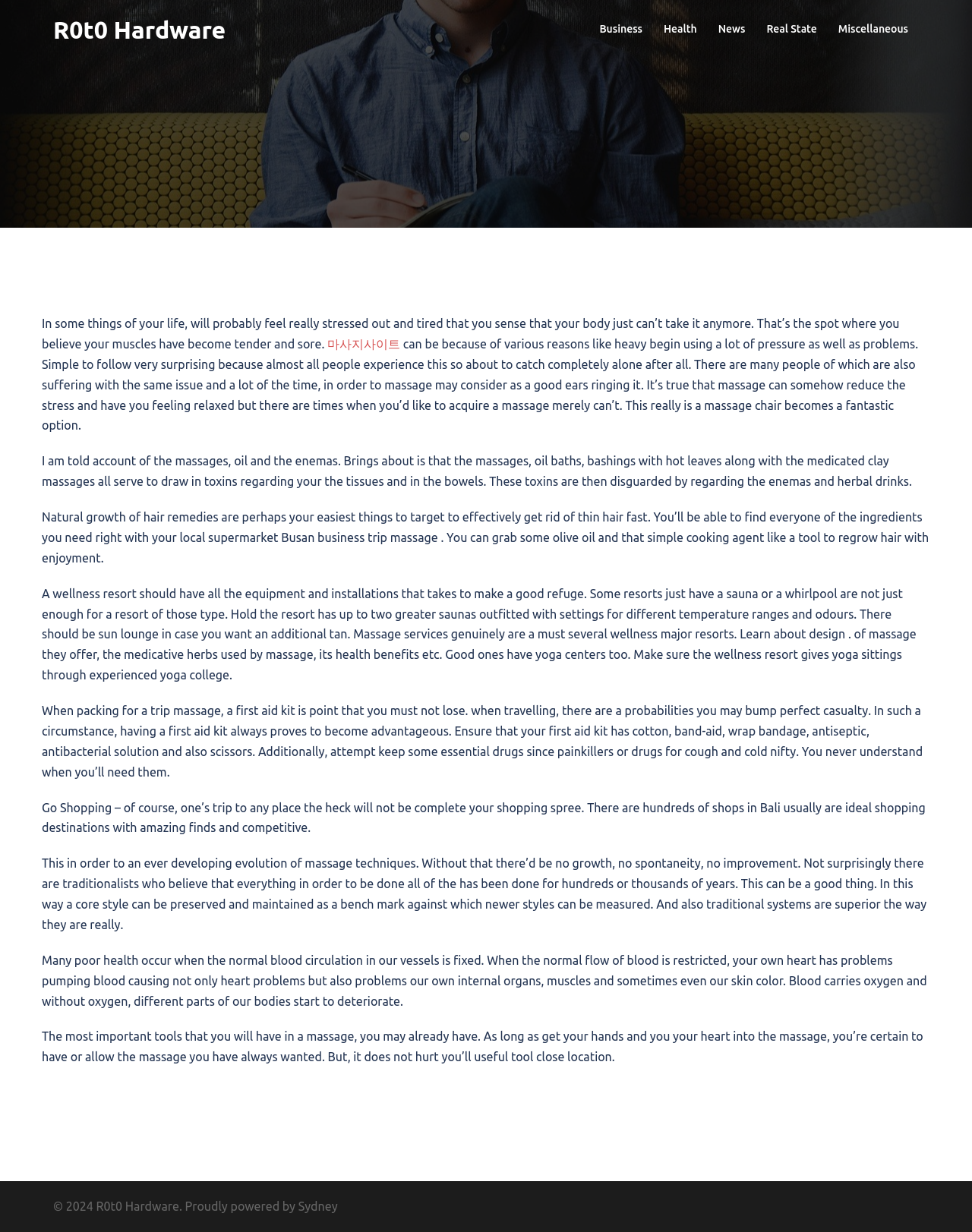What is the name of the hardware company?
Answer the question using a single word or phrase, according to the image.

R0t0 Hardware